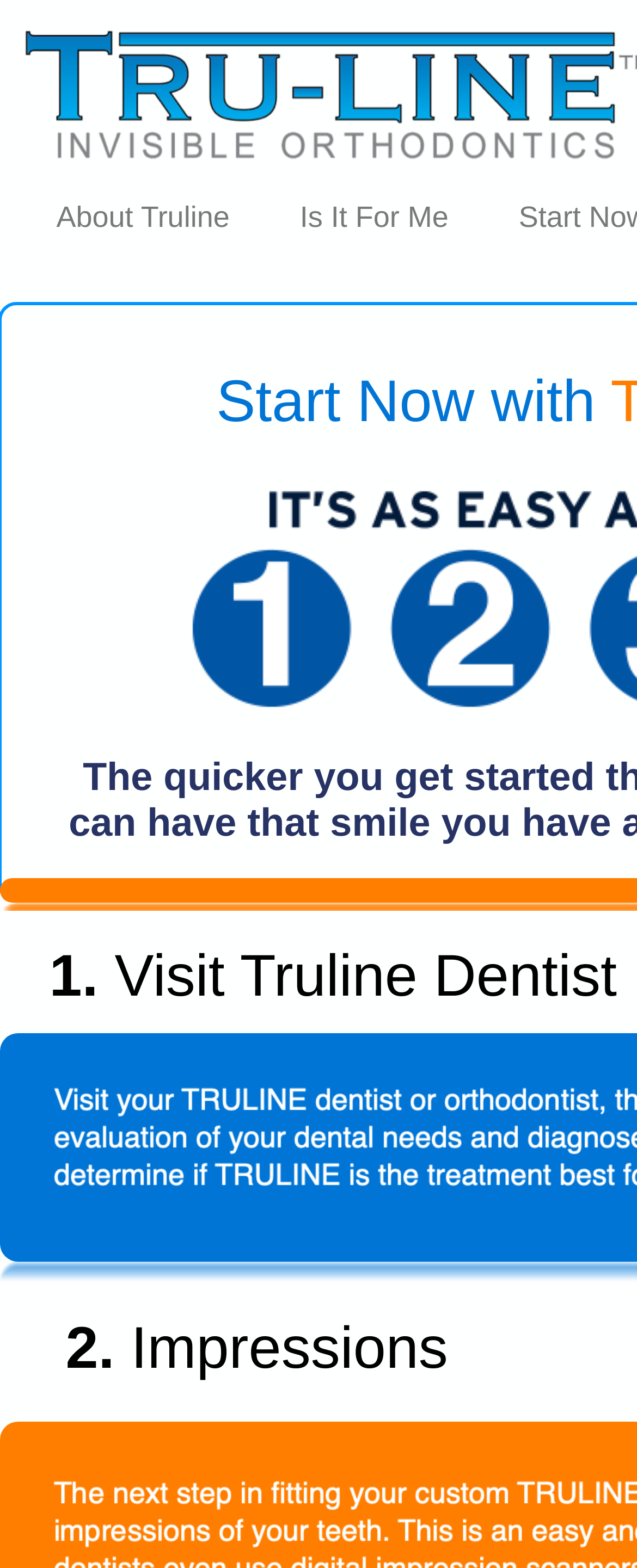How many links are available in the top section?
By examining the image, provide a one-word or phrase answer.

2